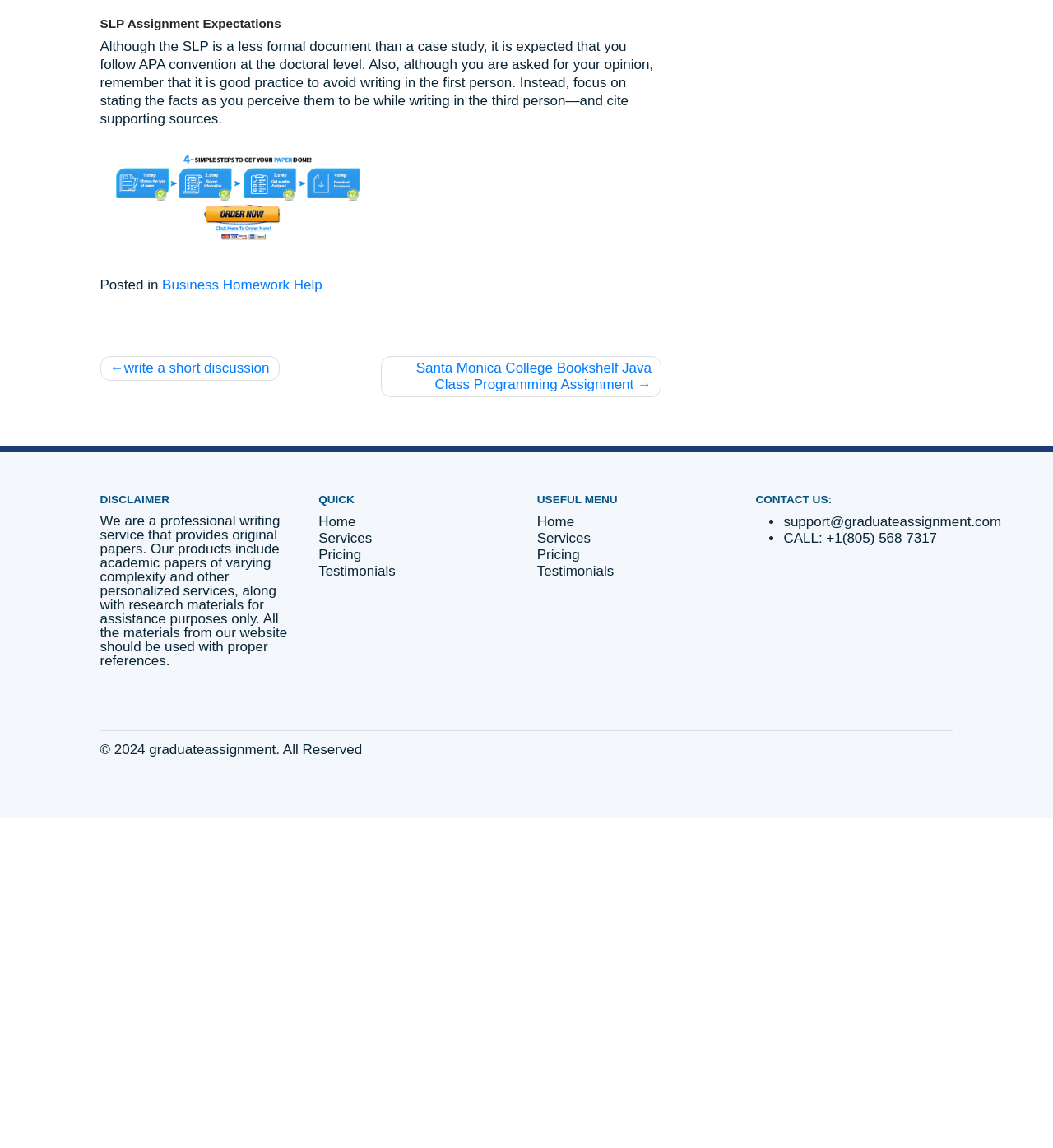How many navigation links are there in the 'QUICK' section?
Using the image, give a concise answer in the form of a single word or short phrase.

4